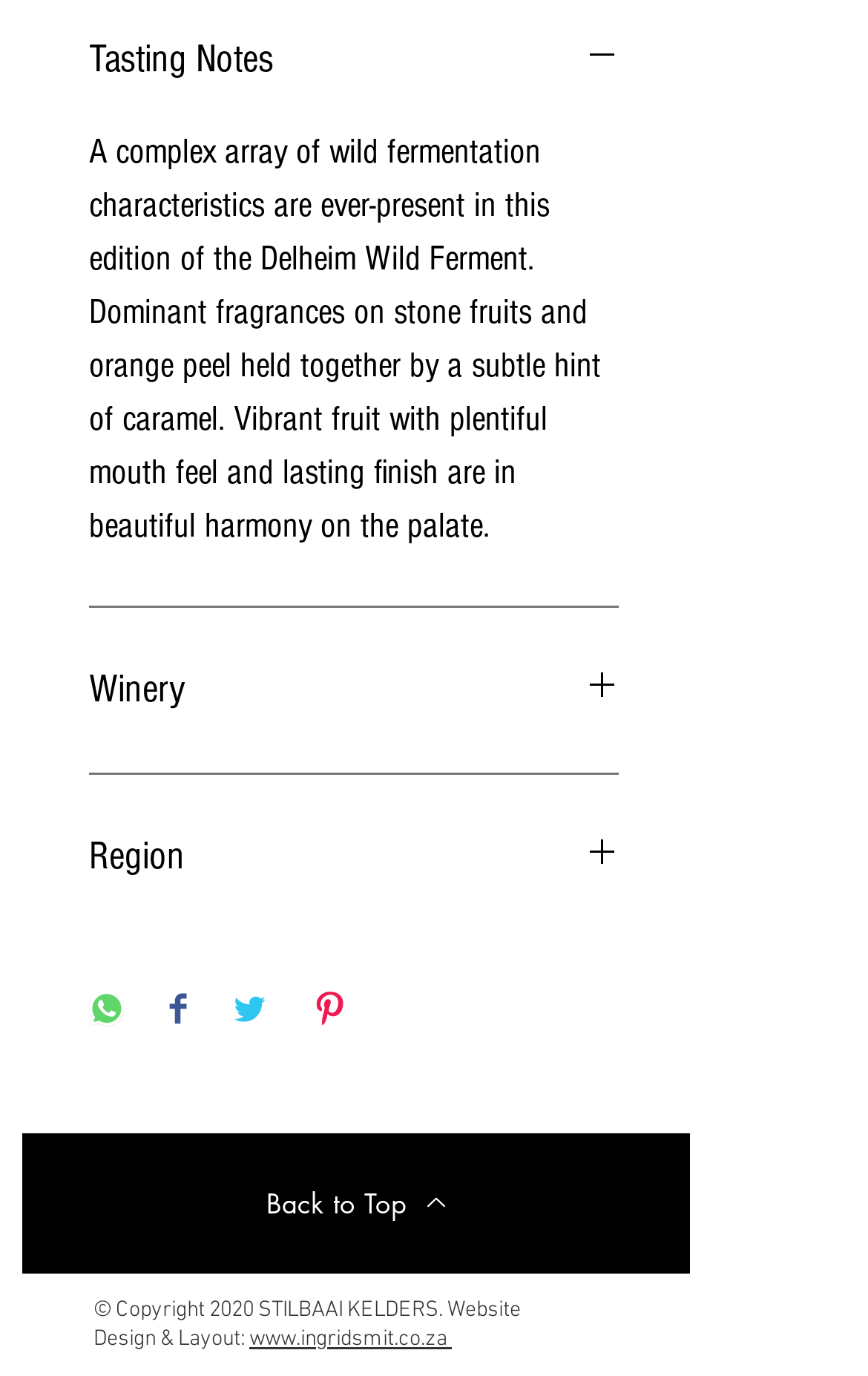Could you indicate the bounding box coordinates of the region to click in order to complete this instruction: "Expand Tasting Notes".

[0.103, 0.023, 0.713, 0.064]